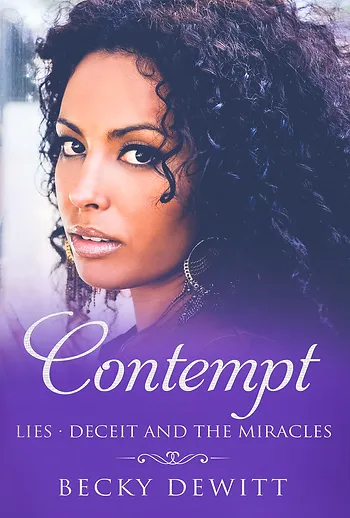Please answer the following question using a single word or phrase: What is the color of the background gradient?

Deep purple